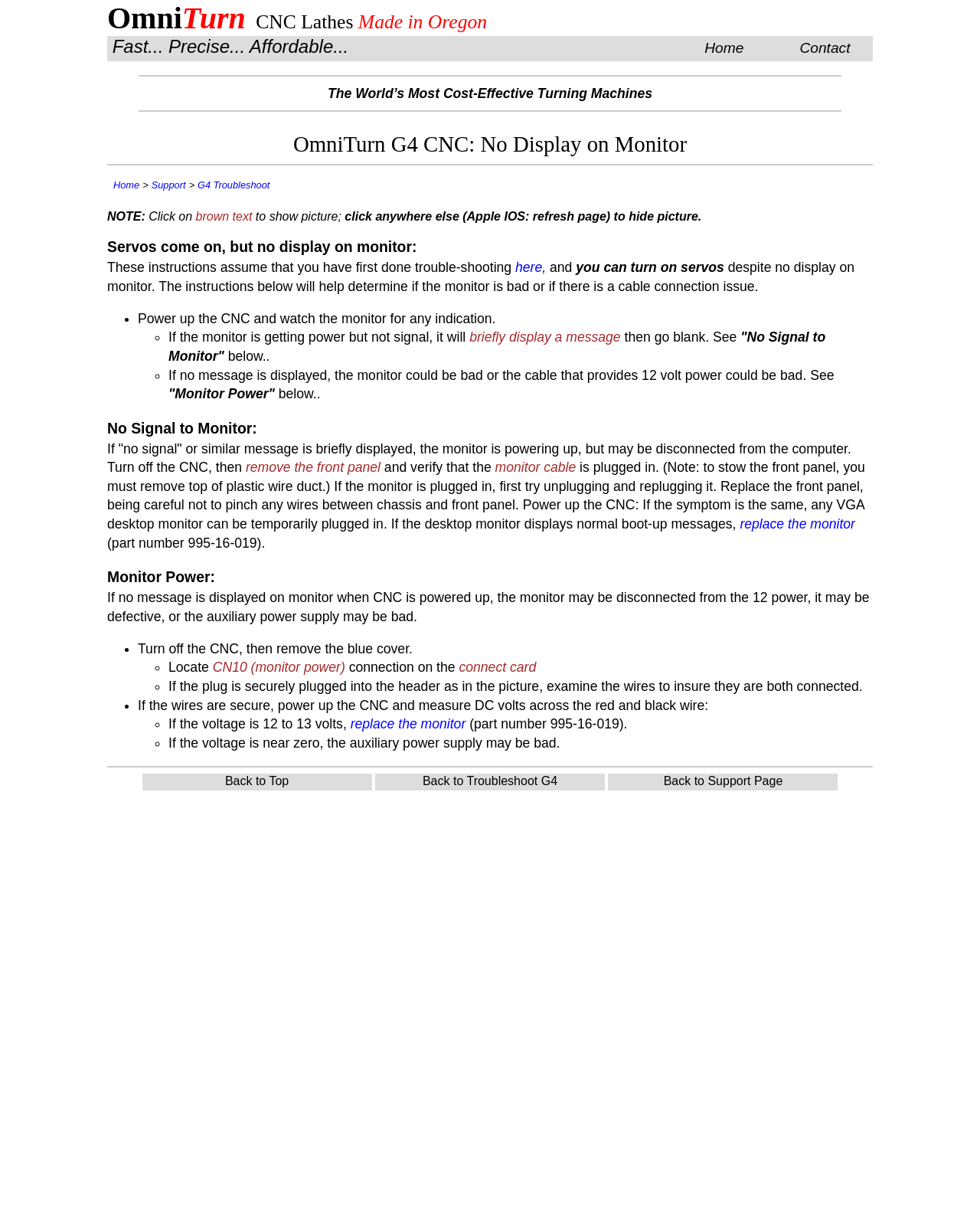Locate the bounding box of the UI element with the following description: "G4 Troubleshoot".

[0.202, 0.148, 0.275, 0.157]